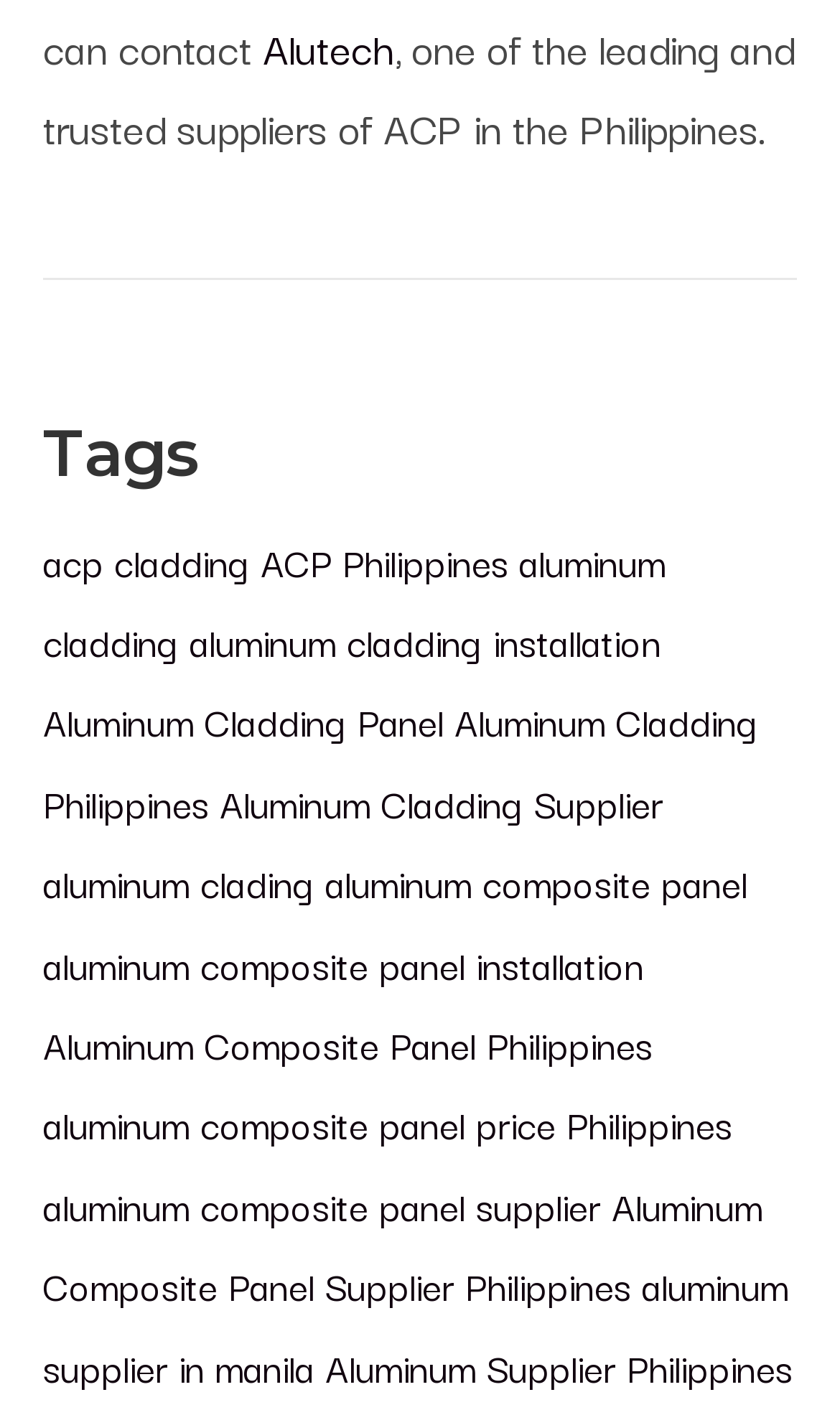Please find the bounding box coordinates of the element that you should click to achieve the following instruction: "Click on the 'Alutech' link". The coordinates should be presented as four float numbers between 0 and 1: [left, top, right, bottom].

[0.313, 0.01, 0.469, 0.056]